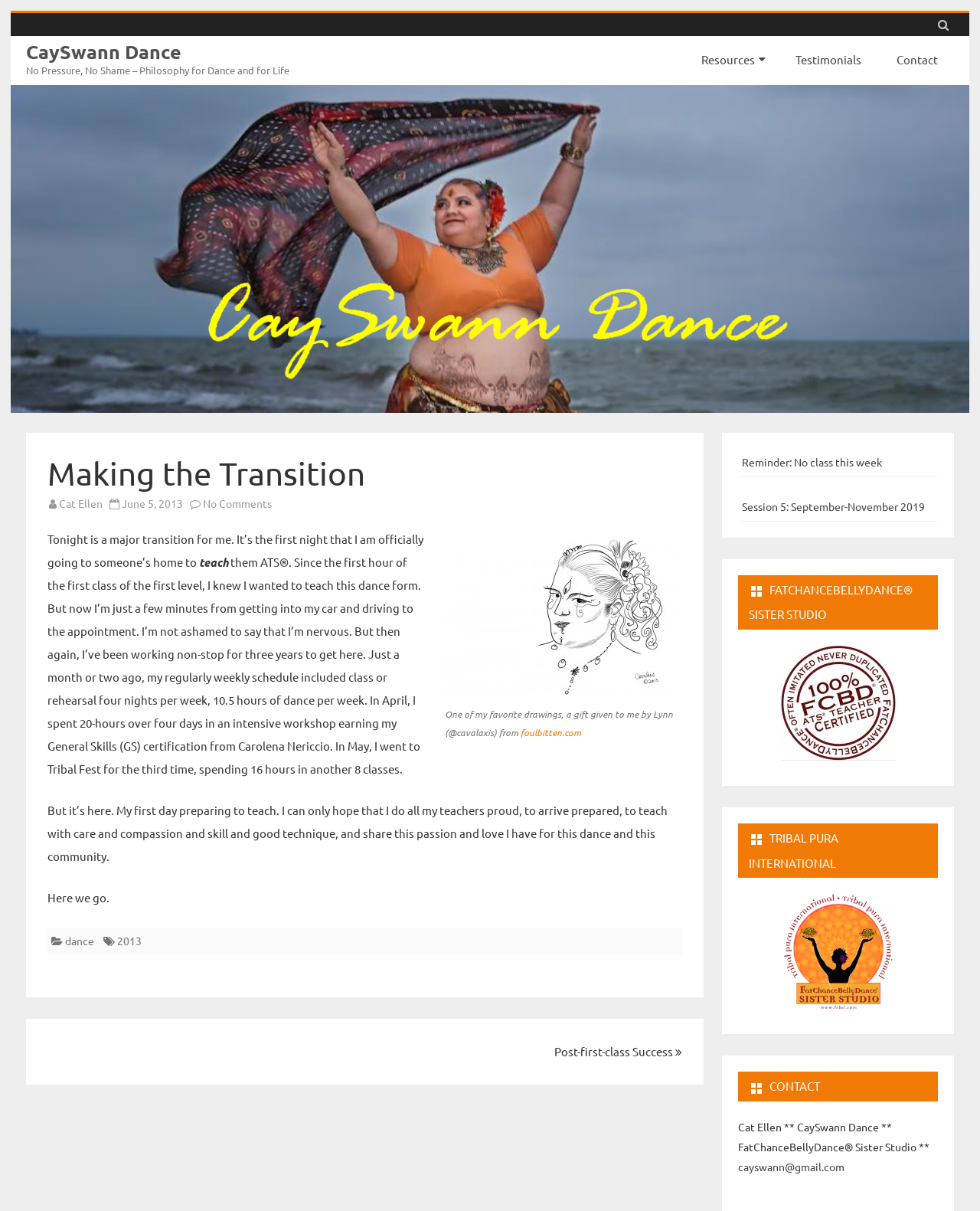Look at the image and give a detailed response to the following question: What is the name of the dance form mentioned?

The dance form mentioned is ATS, which is an abbreviation for American Tribal Style. This can be inferred from the text 'teach them ATS' and 'earning my General Skills (GS) certification from Carolena Nericcio'.